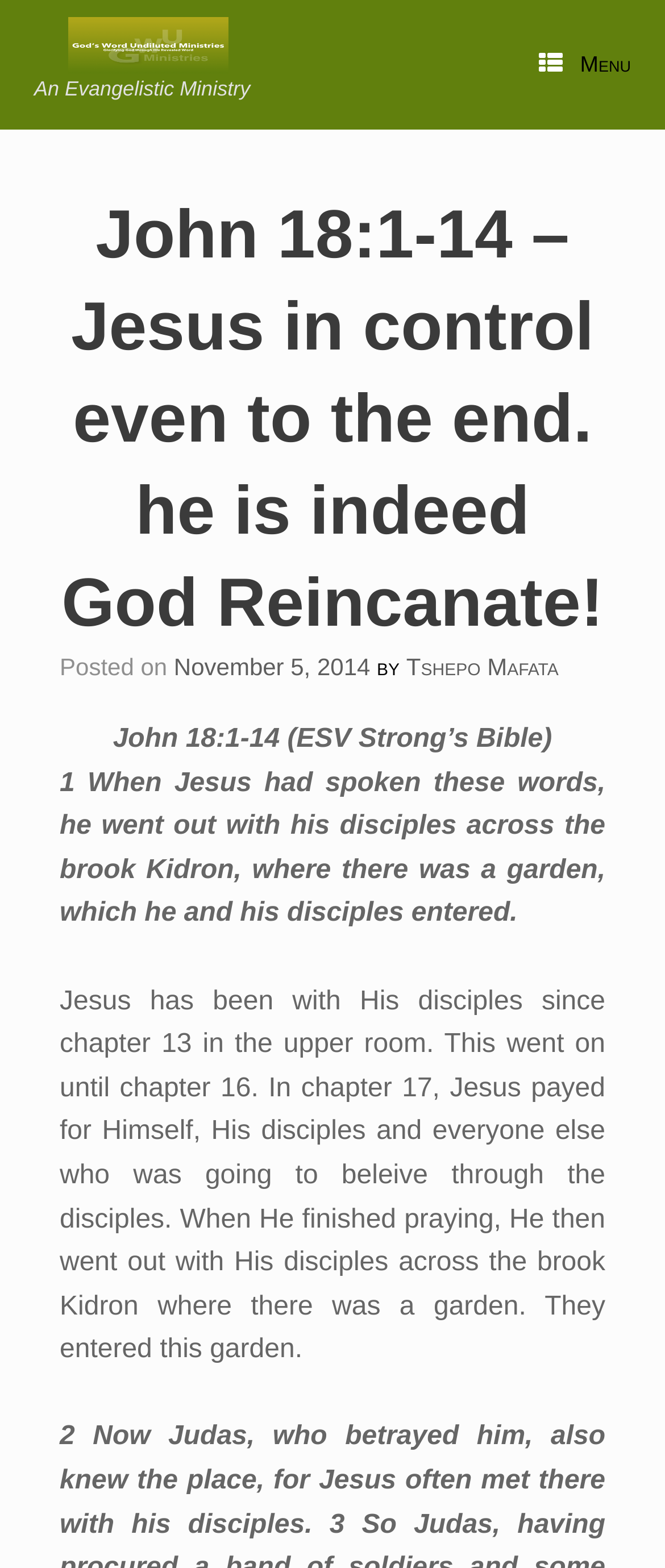Detail the various sections and features present on the webpage.

The webpage appears to be a blog post or article from "God's Word Undiluted Ministries" about John 18:1-14, with the title "Jesus in control even to the end. He is indeed God". 

At the top left corner, there is a logo of "God's Word Undiluted Ministries" with a link to the ministry's homepage. Next to the logo, the text "An Evangelistic Ministry" is displayed. 

On the top right corner, there is a menu button with a hamburger icon. 

Below the menu button, the main content of the webpage begins. The title "John 18:1-14 – Jesus in control even to the end. he is indeed God Reincanate!" is displayed prominently. 

Under the title, there is a section with the post's metadata, including the text "Posted on", a link to the date "November 5, 2014", and the author's name "Tshepo Mafata". 

The main content of the post is divided into two sections. The first section is a biblical passage from John 18:1-14 in the ESV Strong's Bible, which is displayed in a block of text. 

The second section is a commentary or explanation of the passage, written in a few paragraphs. The text describes Jesus' actions with his disciples, including going to a garden across the brook Kidron, and explains the significance of this event.